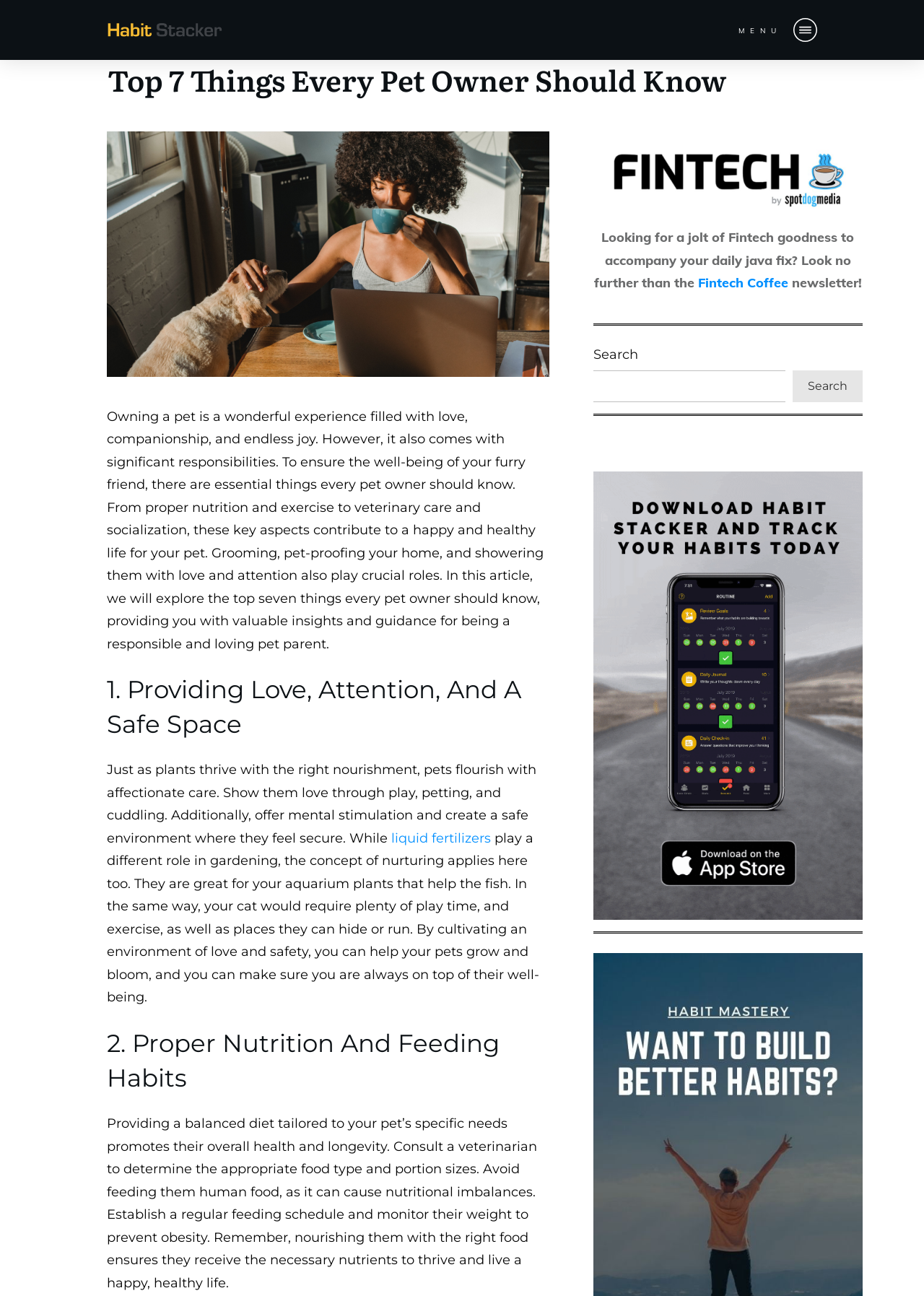What is the purpose of the search bar?
Using the information from the image, provide a comprehensive answer to the question.

The purpose of the search bar is to search the website, as indicated by the presence of a search bar with a 'Search' button and a placeholder text 'Search', which suggests that users can input keywords to search for relevant content on the website.